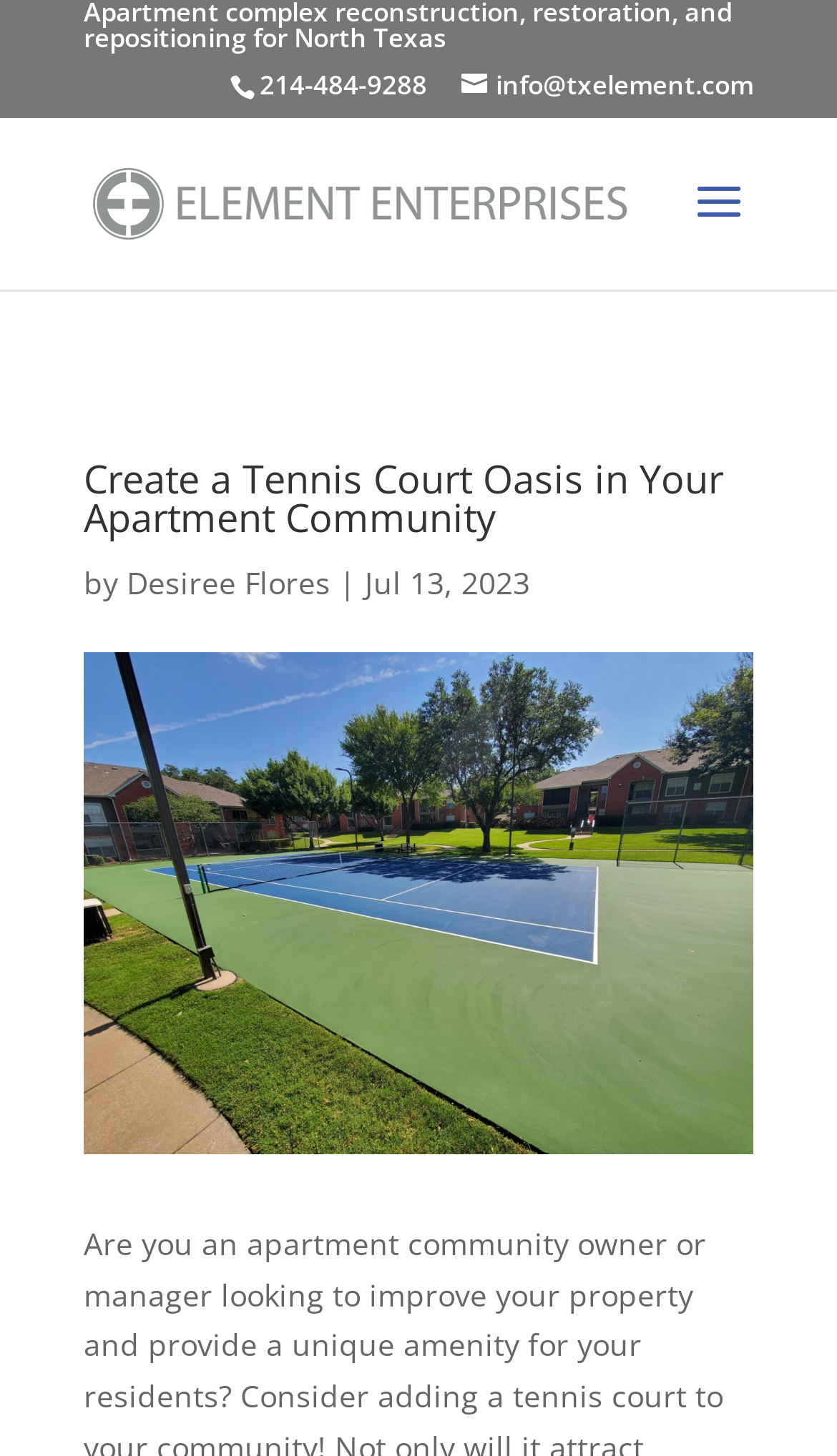What is the company name?
Please provide a full and detailed response to the question.

I found the company name by looking at the link element with the bounding box coordinates [0.11, 0.123, 0.75, 0.151] which contains the company name 'Element Enterprises'.